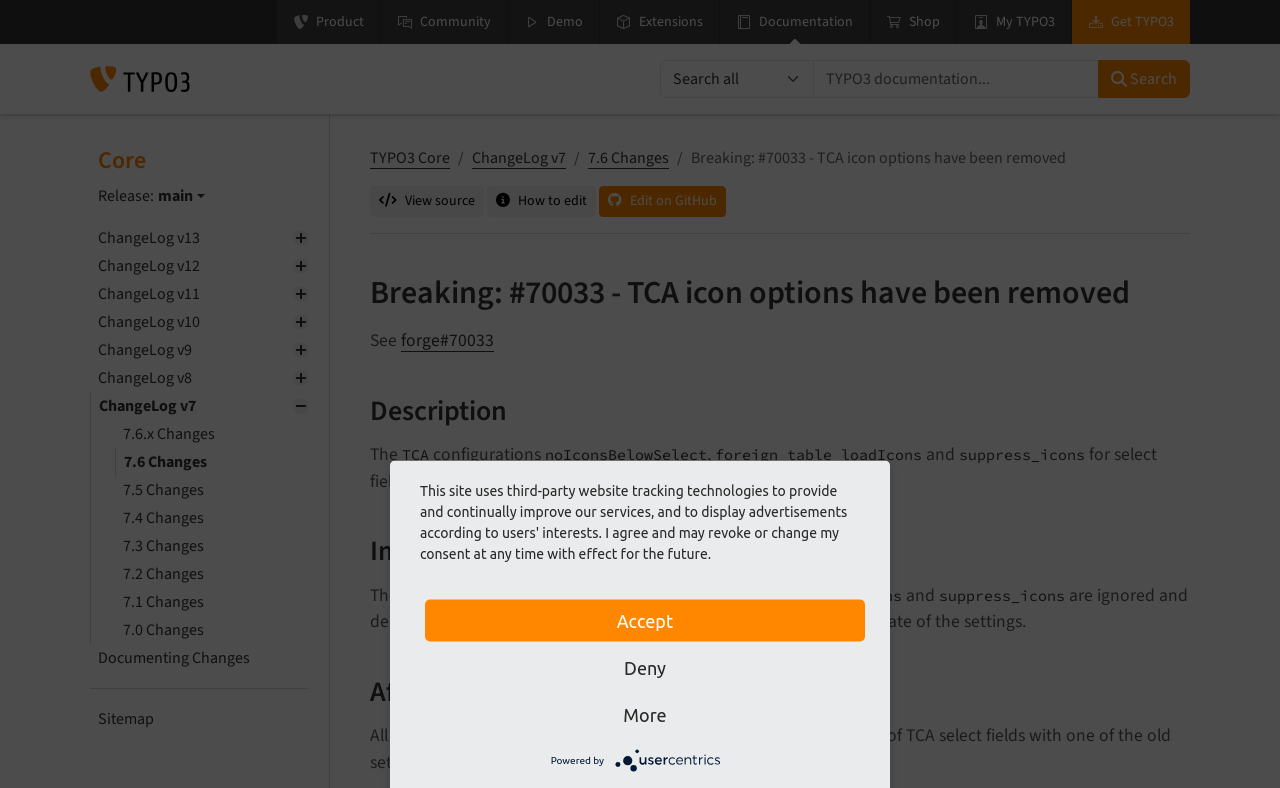Refer to the image and provide a thorough answer to this question:
What is the purpose of the search bar?

The search bar is located at the top right corner of the webpage, and it has a placeholder text 'TYPO3 documentation...'. This suggests that the search bar is used to search for documentation related to TYPO3.